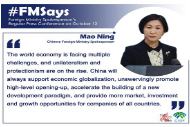When was the press conference held?
Give a single word or phrase answer based on the content of the image.

October 13